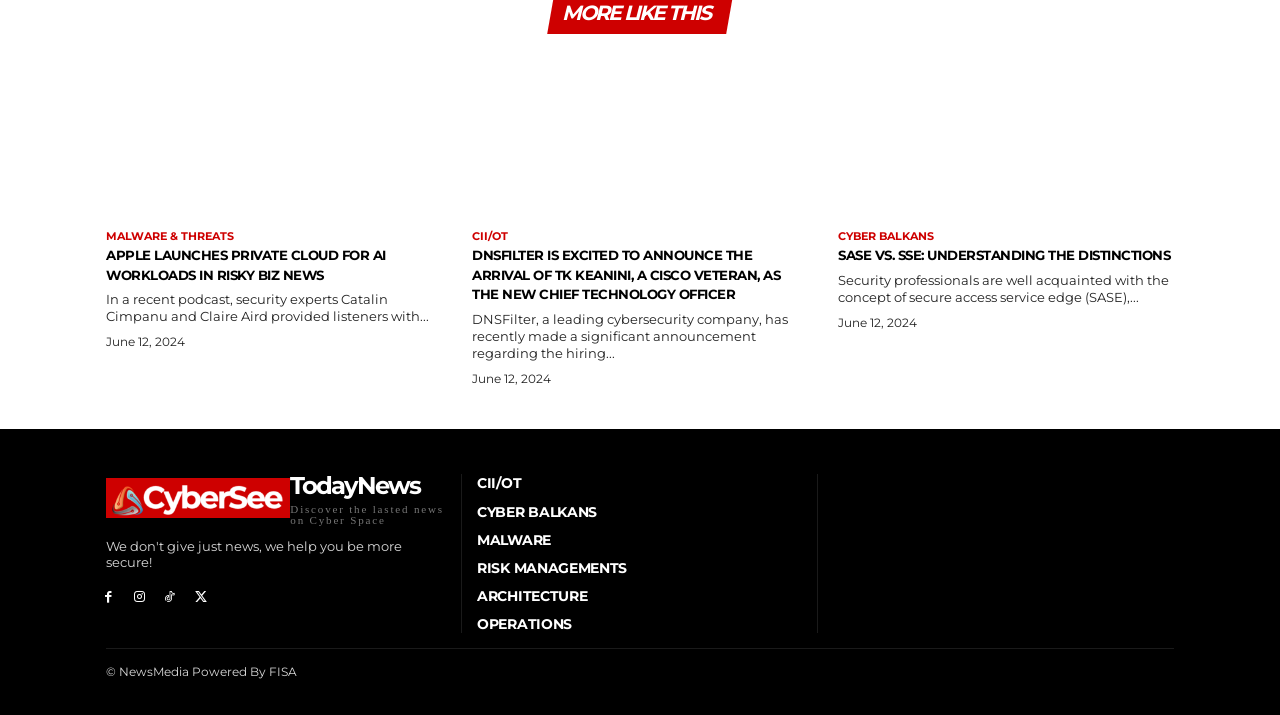Identify the bounding box coordinates of the clickable region necessary to fulfill the following instruction: "Learn about 'SASE vs. SSE: Understanding the distinctions'". The bounding box coordinates should be four float numbers between 0 and 1, i.e., [left, top, right, bottom].

[0.655, 0.358, 0.917, 0.413]